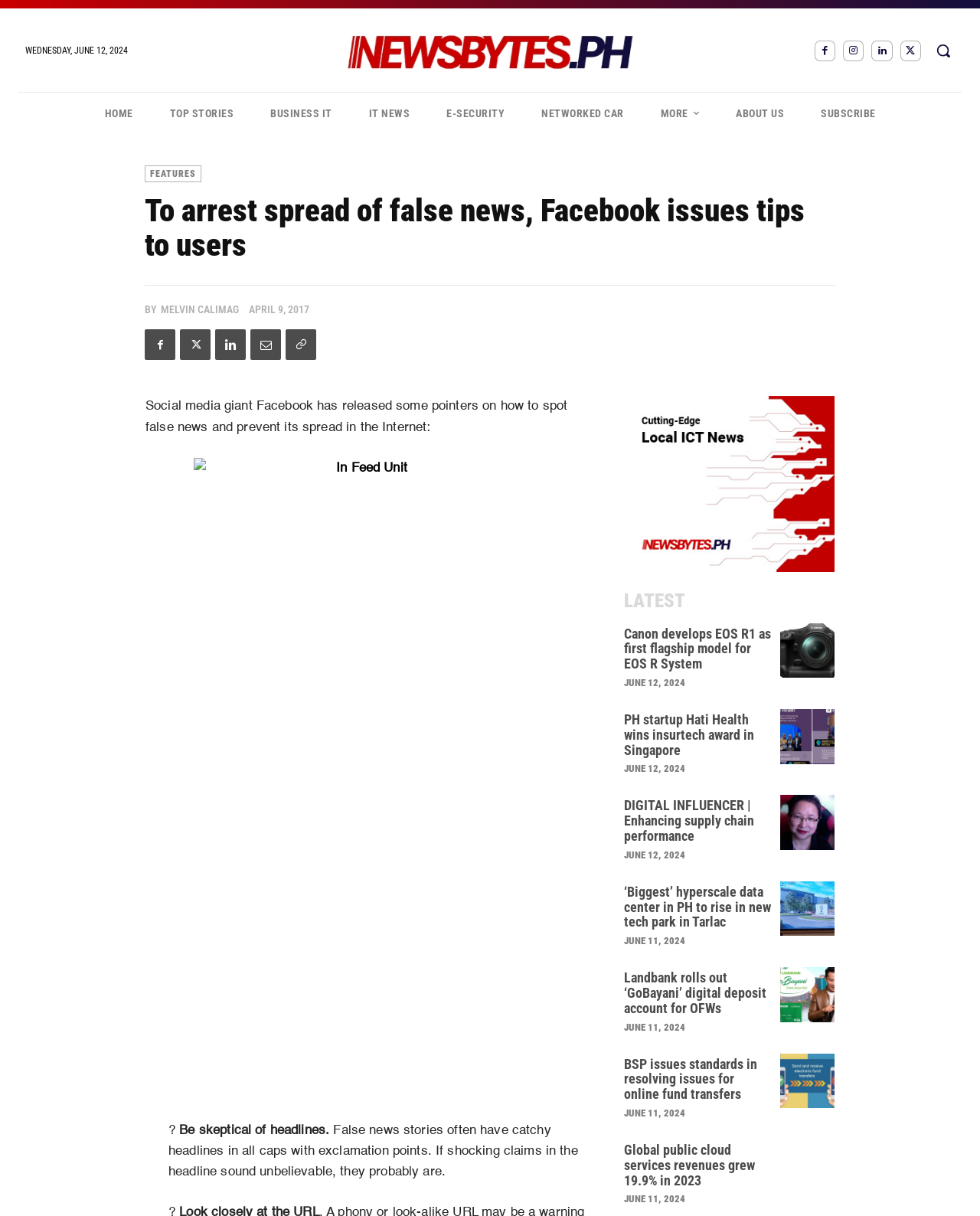Construct a thorough caption encompassing all aspects of the webpage.

The webpage appears to be a news article page with a focus on technology and business news. At the top of the page, there is a logo and a search bar, followed by a navigation menu with links to various sections such as "HOME", "TOP STORIES", "BUSINESS IT", and more.

Below the navigation menu, there is a heading that reads "To arrest spread of false news, Facebook issues tips to users". This is followed by a brief summary of the article, which explains that Facebook has released guidelines on how to spot false news and prevent its spread on the internet.

To the right of the summary, there is an image related to the article. Below the image, there are several links to social media platforms, allowing users to share the article.

The main content of the page is divided into two columns. The left column features a series of news articles, each with a heading, a brief summary, and a link to read more. The articles appear to be related to technology and business, with topics such as new product developments, company announcements, and industry trends.

The right column features a section titled "LATEST", which lists several news articles with headings, summaries, and links to read more. Each article is accompanied by a timestamp indicating when it was published.

Throughout the page, there are several images and icons, including a Facebook logo, social media icons, and images related to the news articles. The overall layout is clean and easy to navigate, with clear headings and concise summaries making it easy to scan and find relevant information.